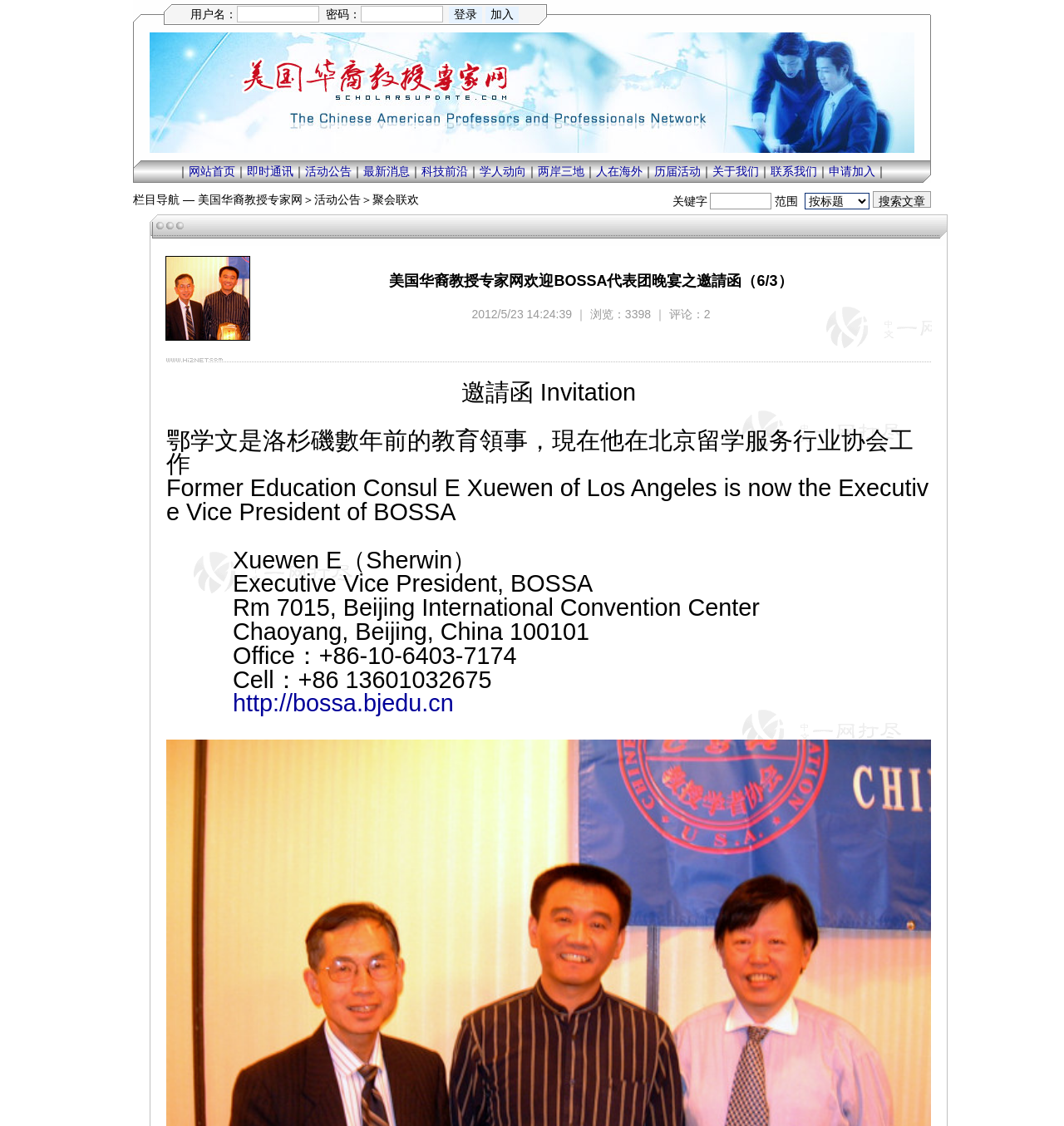Highlight the bounding box coordinates of the region I should click on to meet the following instruction: "go to website homepage".

[0.177, 0.146, 0.221, 0.158]